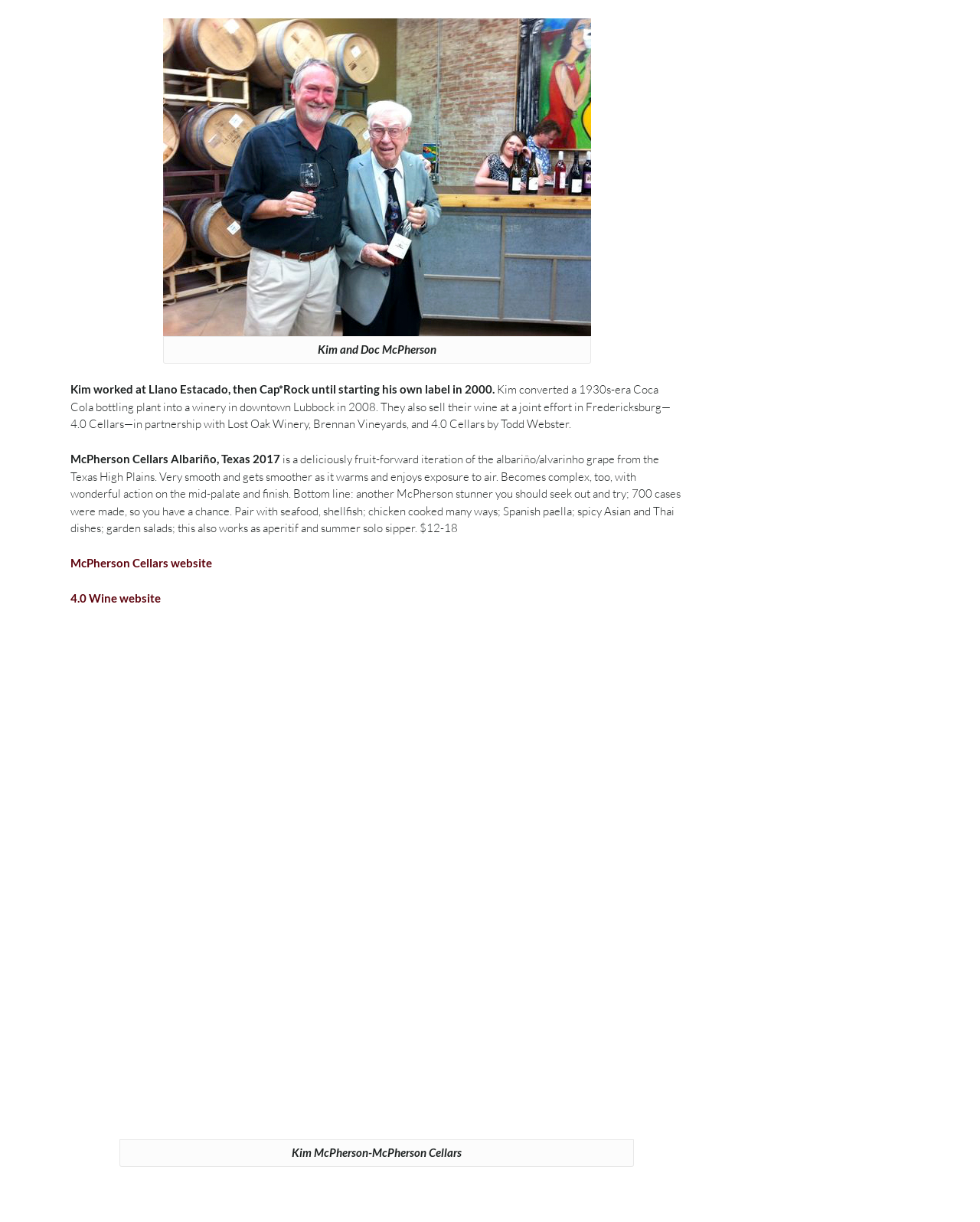Given the description "parent_node: Kim McPherson-McPherson Cellars", determine the bounding box of the corresponding UI element.

[0.122, 0.512, 0.647, 0.933]